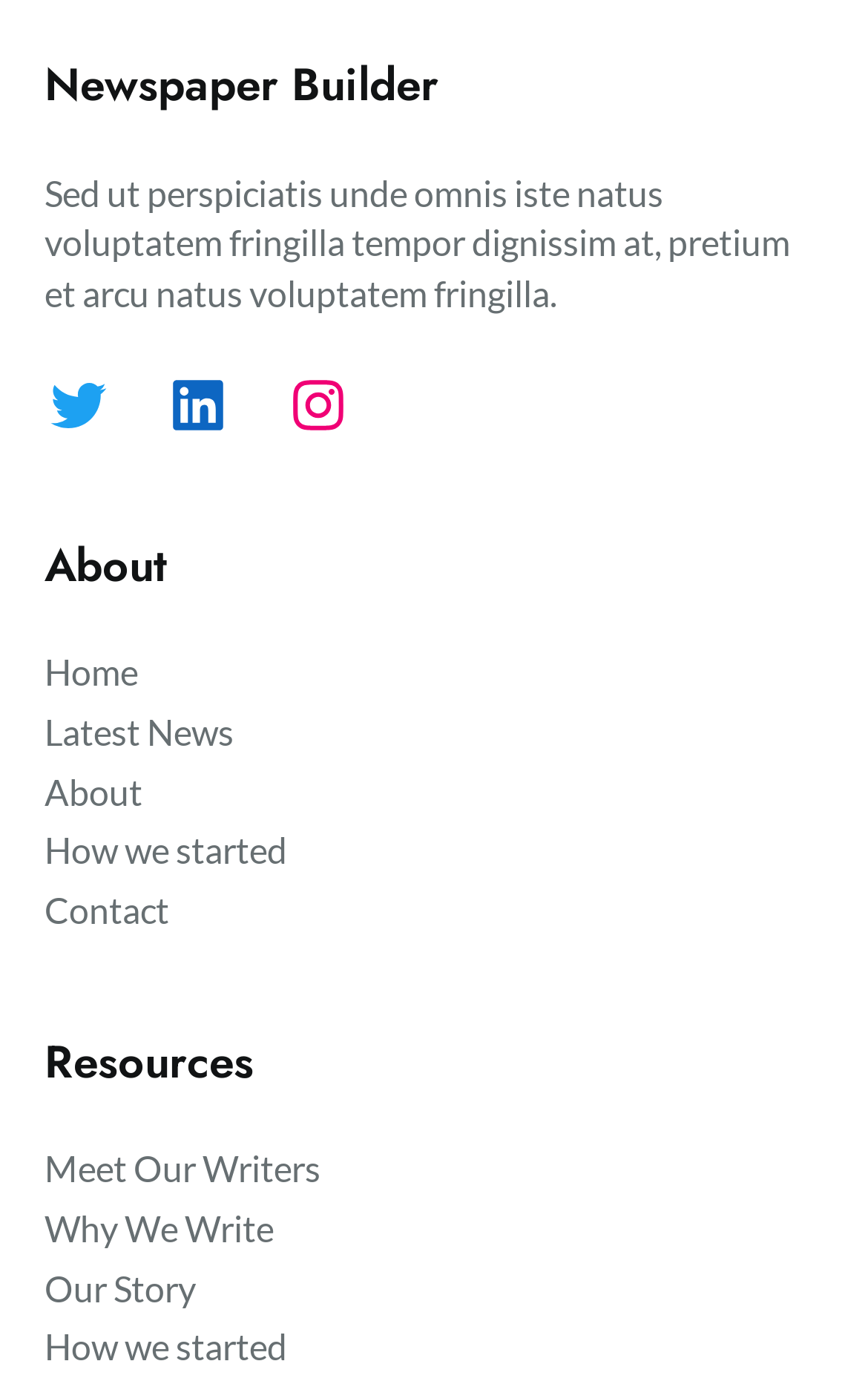Answer the question in one word or a short phrase:
How many links are available under the 'Resources' section?

3